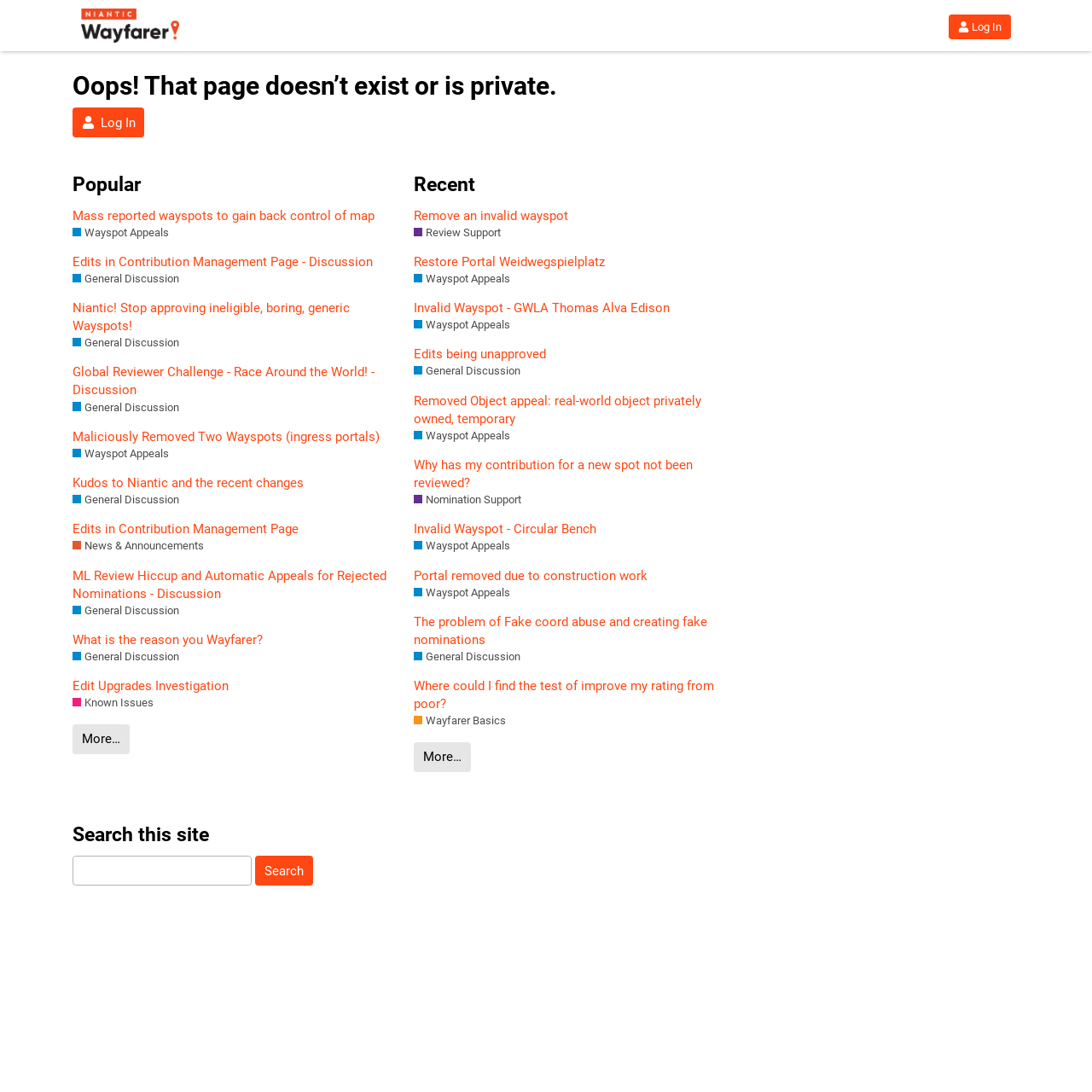Find the bounding box coordinates of the element to click in order to complete this instruction: "Search this site". The bounding box coordinates must be four float numbers between 0 and 1, denoted as [left, top, right, bottom].

[0.066, 0.784, 0.23, 0.811]